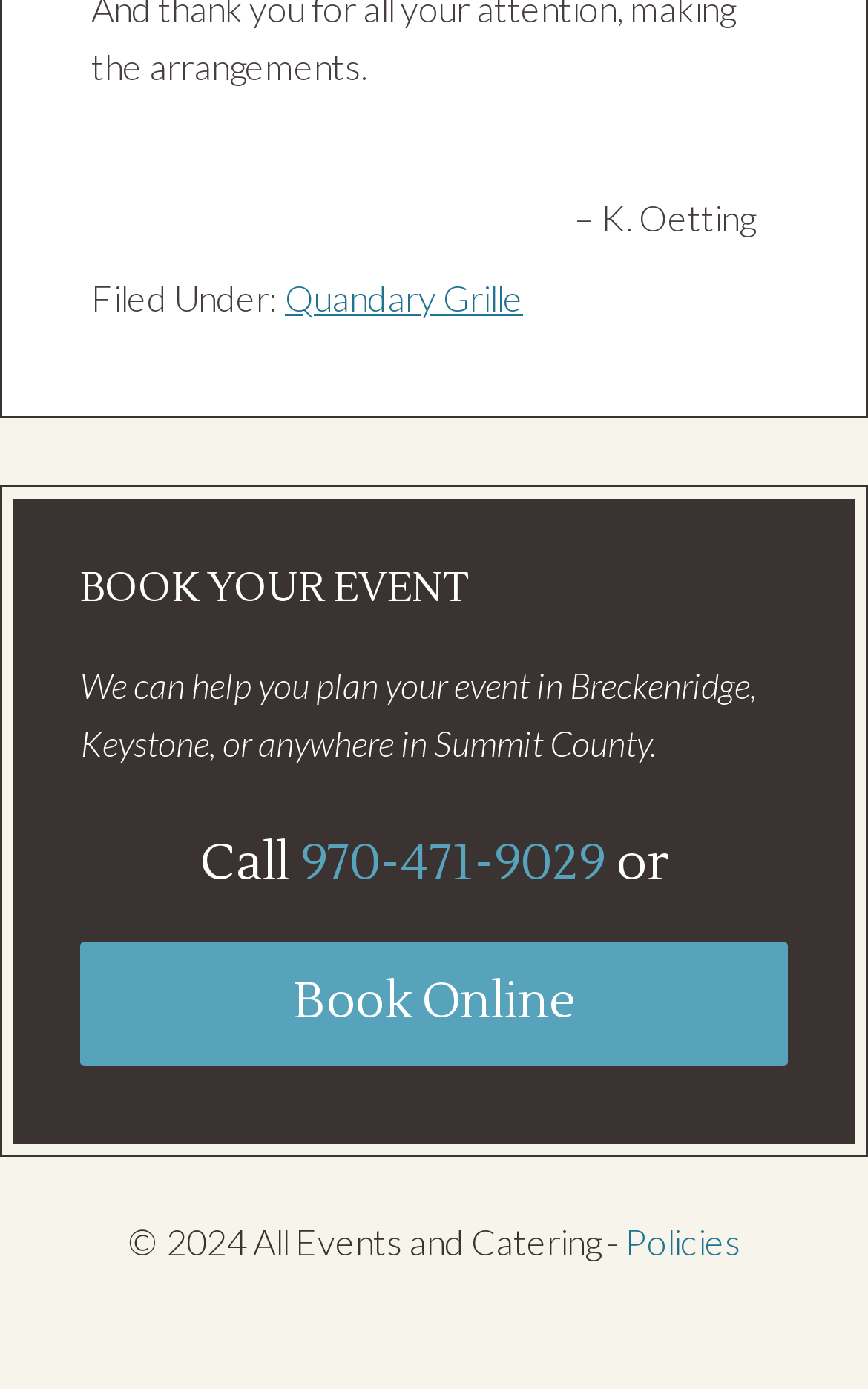Given the description 970-471-9029, predict the bounding box coordinates of the UI element. Ensure the coordinates are in the format (top-left x, top-left y, bottom-right x, bottom-right y) and all values are between 0 and 1.

[0.346, 0.598, 0.697, 0.646]